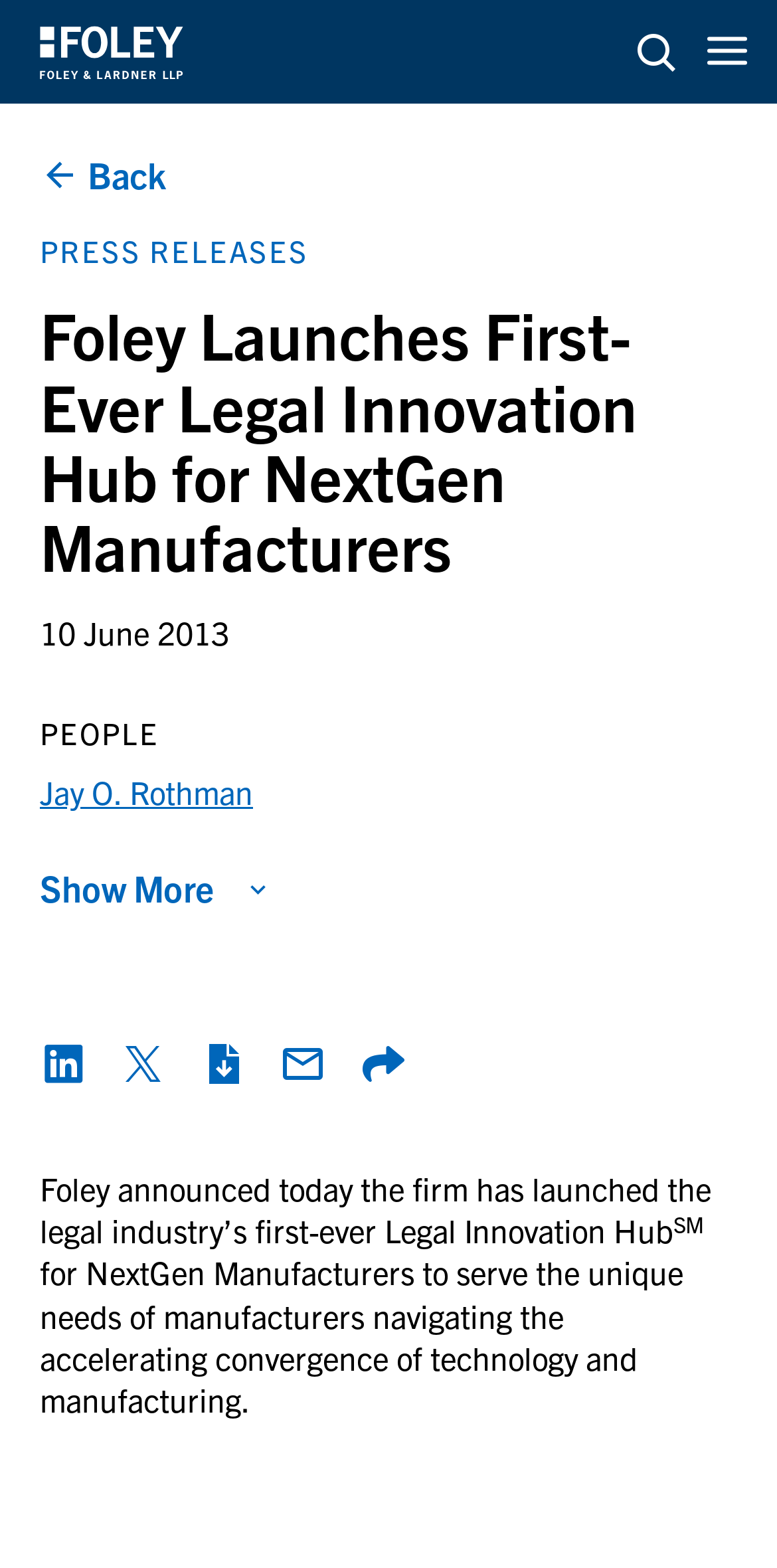Construct a thorough caption encompassing all aspects of the webpage.

The webpage is about Foley & Lardner LLP's launch of the first-ever Legal Innovation Hub for NextGen Manufacturers. At the top left corner, there is a Foley and Lardner logo, which is an image linked to the company's website. On the top right corner, there are two buttons: "Open Search Form" and "Toggle Menu". 

Below the logo, there is a navigation menu with links to "PRESS RELEASES" and a back button. The main content of the webpage is a press release, with a heading that announces the launch of the Legal Innovation Hub. The heading is followed by a date, "10 June 2013". 

There are social media sharing links, including LinkedIn, Twitter, Print, Email, and Share, located at the middle of the webpage. Below these links, there is a paragraph of text that describes the Legal Innovation Hub, which is a service provided by Foley to serve the unique needs of manufacturers navigating the convergence of technology and manufacturing. 

At the bottom left corner, there is a section titled "PEOPLE", with a link to "Jay O. Rothman". There is also a "Show More" button below this section.